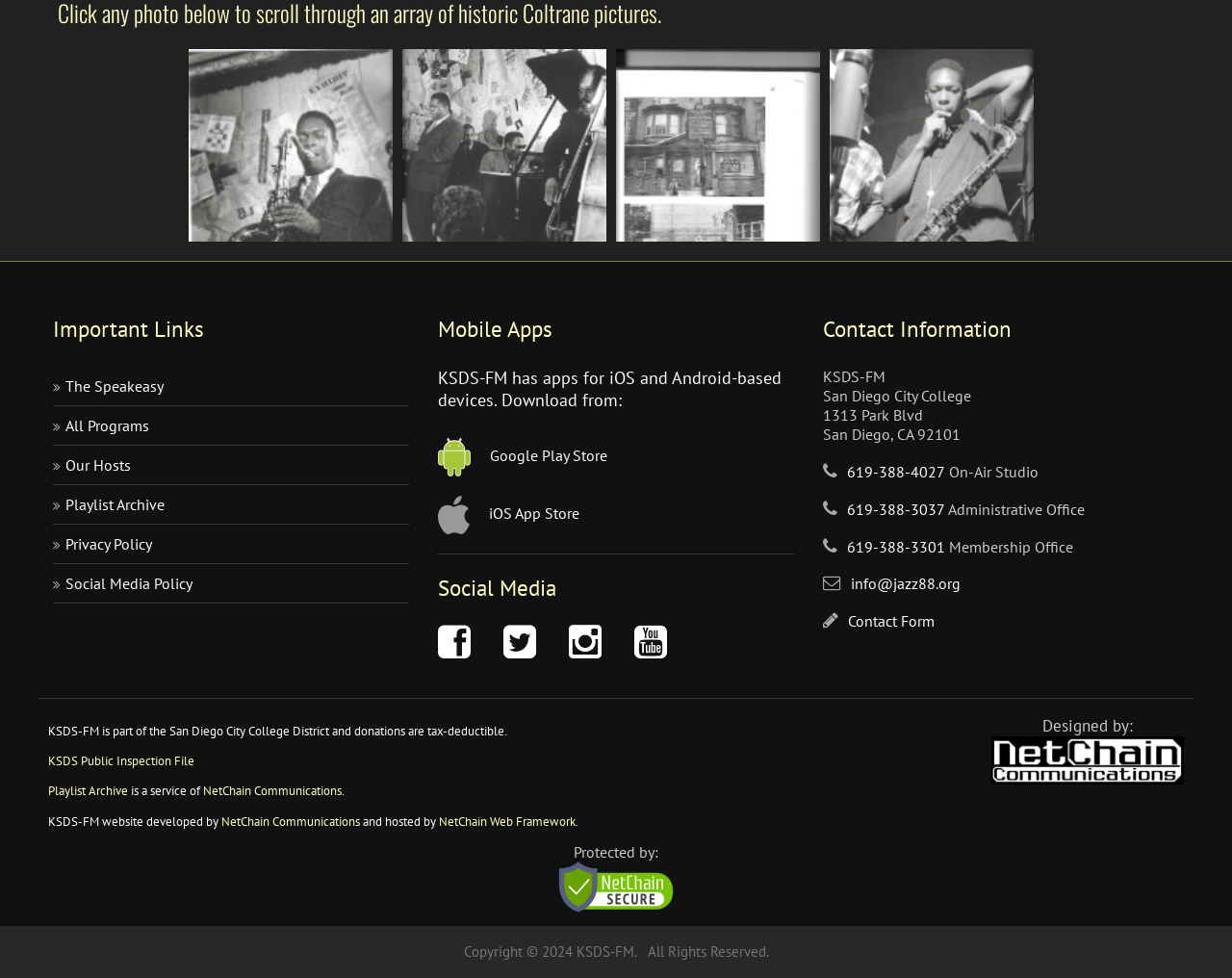Identify the bounding box coordinates of the section to be clicked to complete the task described by the following instruction: "Visit the company's Facebook page". The coordinates should be four float numbers between 0 and 1, formatted as [left, top, right, bottom].

None